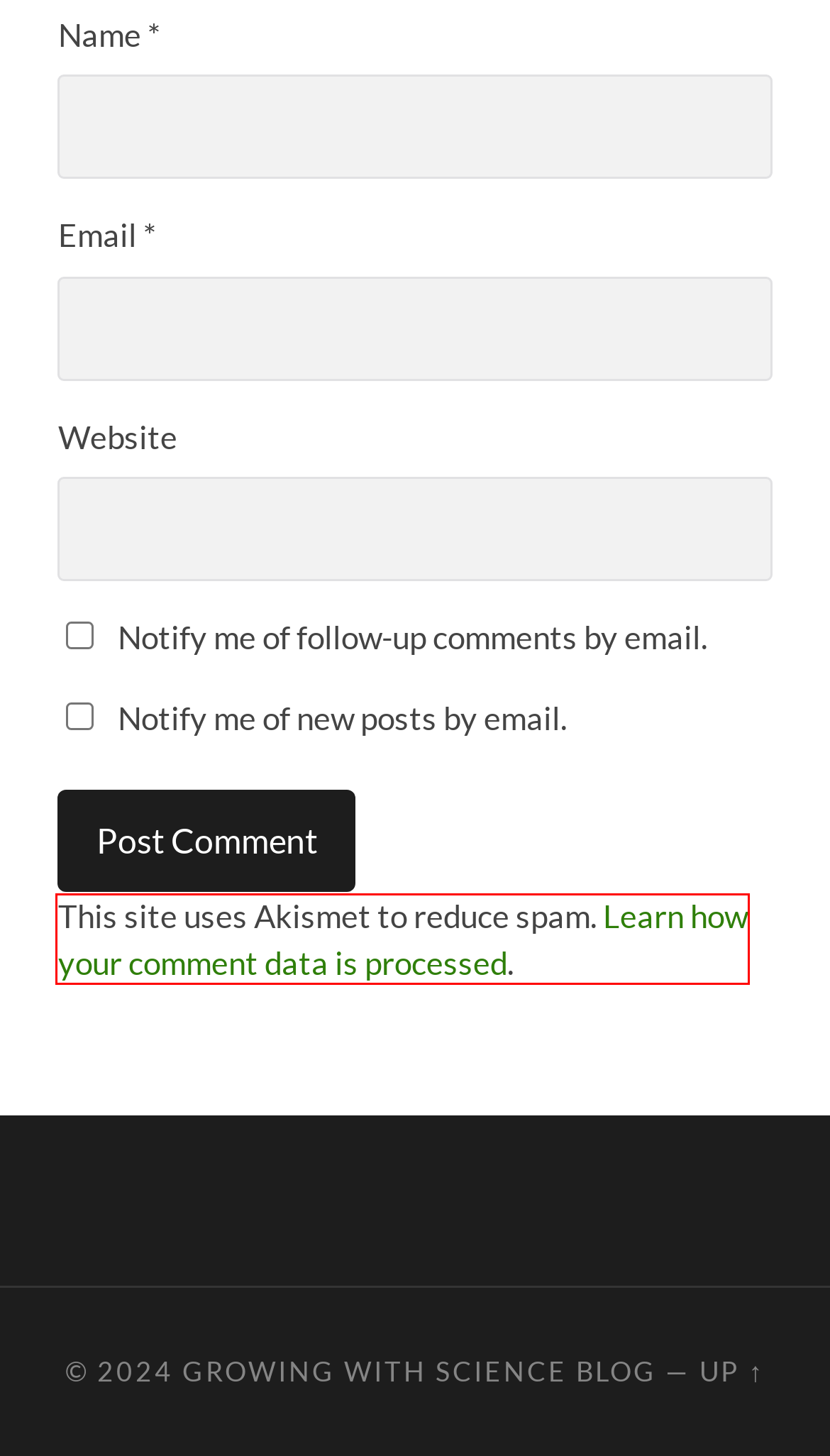You have a screenshot of a webpage with a red bounding box around a UI element. Determine which webpage description best matches the new webpage that results from clicking the element in the bounding box. Here are the candidates:
A. Weekend Science Fun:  Flowering Tree Search – Growing With Science Blog
B. Seed of the Week:  Texas Ebony – Growing With Science Blog
C. Seed of the Week:  Orchid Trees – Growing With Science Blog
D. Growing With Science Blog
E. Privacy Policy – Akismet
F. cascalote – Growing With Science Blog
G. Bug of the Week:  Green Lacewing Shadow – Growing With Science Blog
H. Mystery Seed of the Week 105 – Growing With Science Blog

E